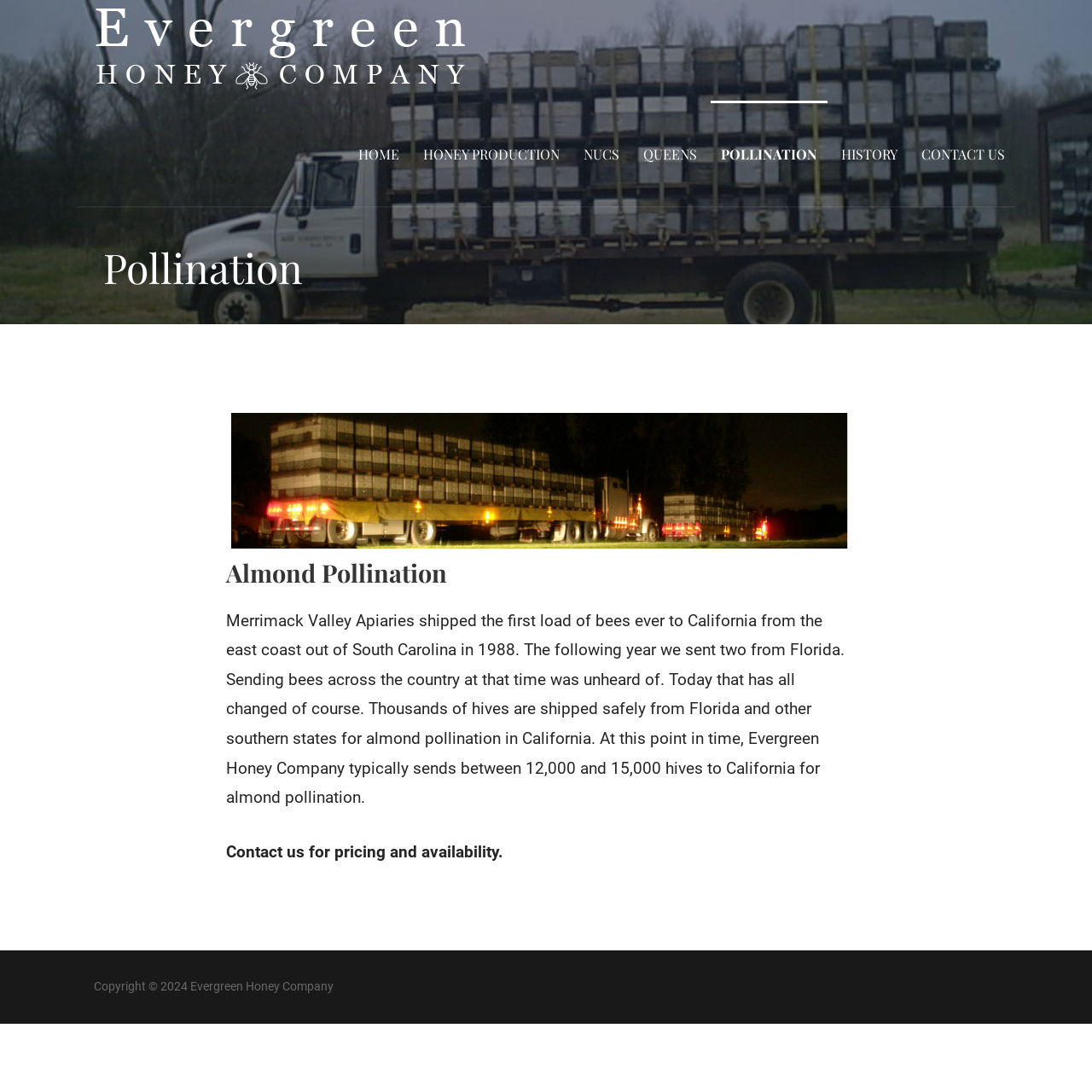What is the year of the copyright?
Please answer the question with a single word or phrase, referencing the image.

2024